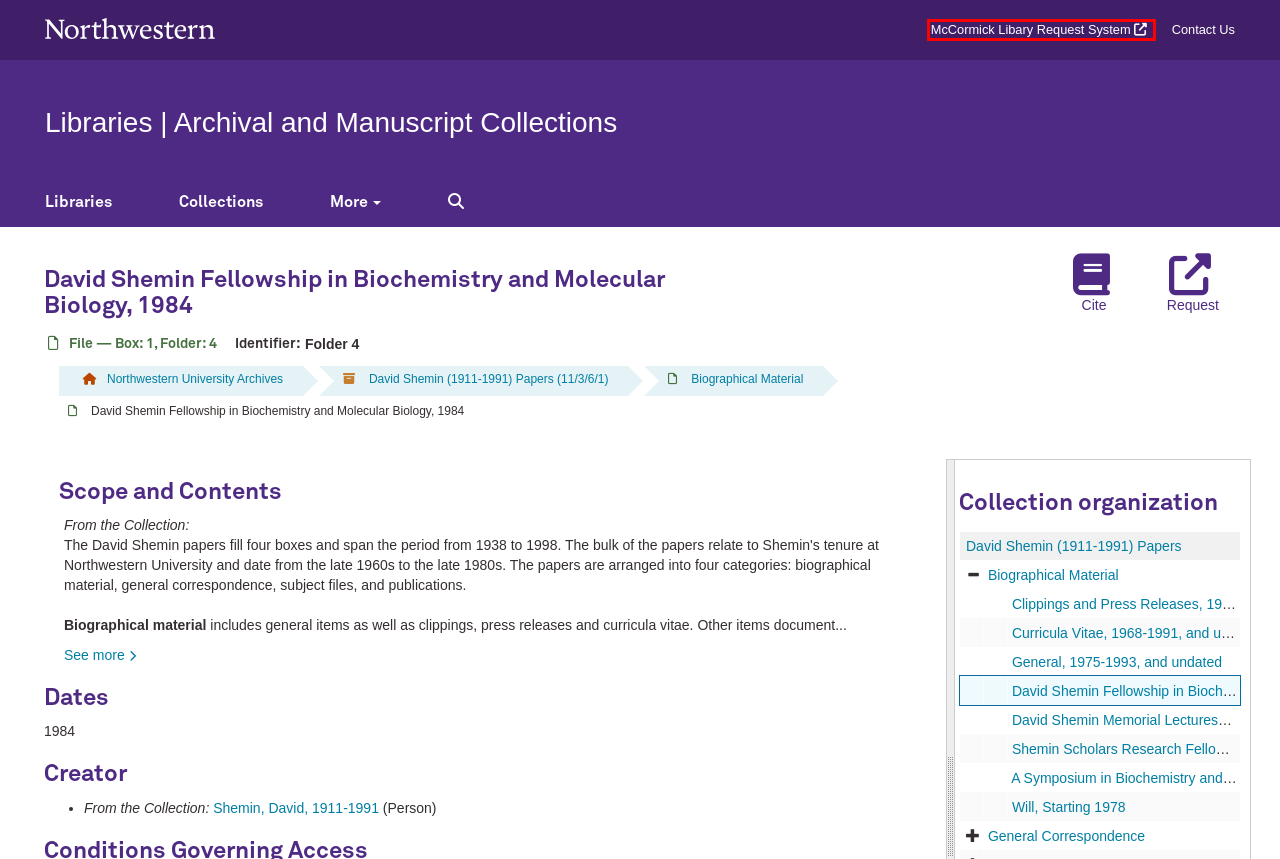Examine the screenshot of the webpage, noting the red bounding box around a UI element. Pick the webpage description that best matches the new page after the element in the red bounding box is clicked. Here are the candidates:
A. LIBRARIES | Blog
B. Careers: Human Resources - Northwestern University
C. Charles Deering McCormick Library: Libraries - Northwestern University
D. Northwestern University Library FAQs - LibAnswers/LibChat
E. Emergency : Northwestern University
F. McCormick Library Request System
G. University Policies - Northwestern University
H. General Feedback: Libraries - Northwestern University

F